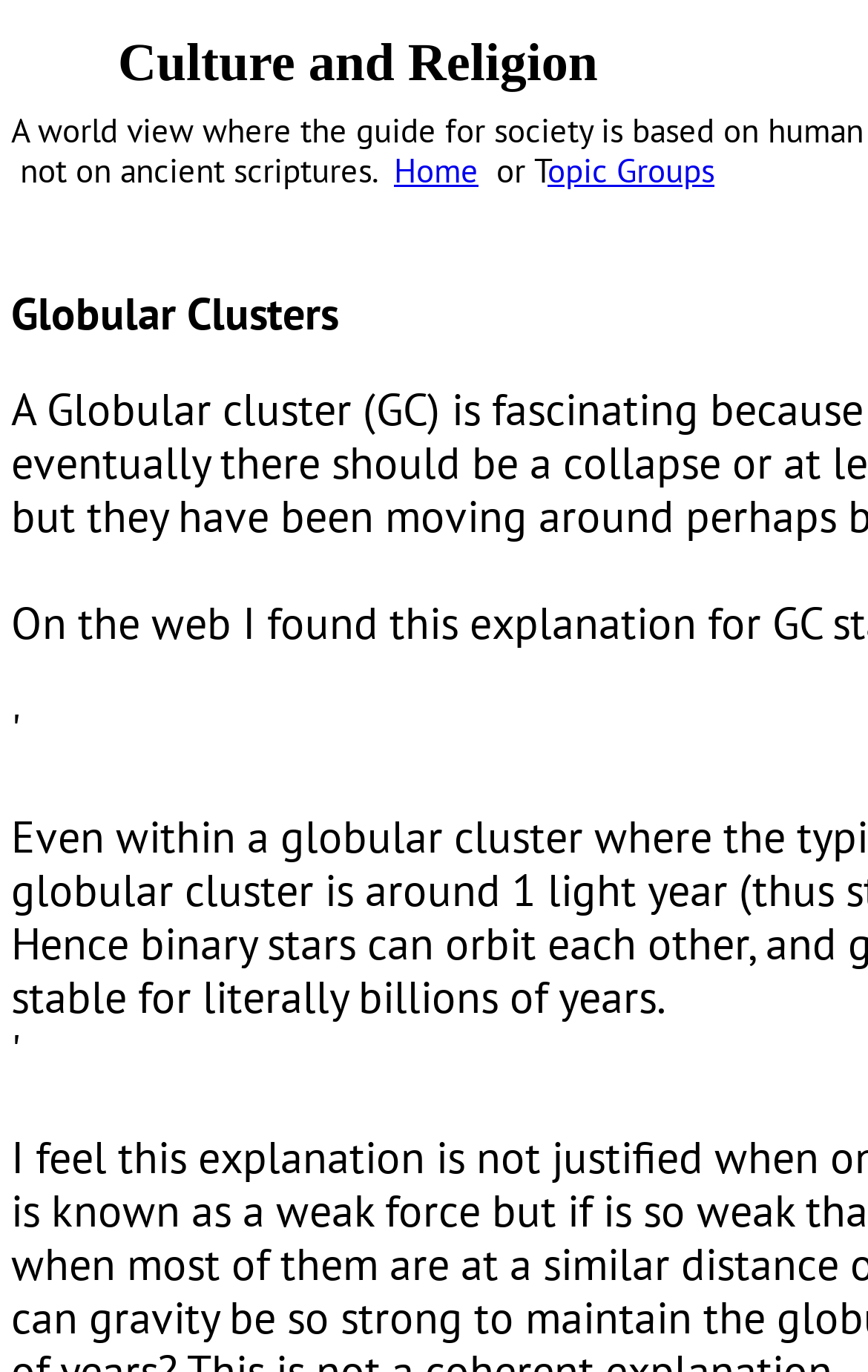Given the webpage screenshot, identify the bounding box of the UI element that matches this description: "opic Groups".

[0.631, 0.108, 0.823, 0.139]